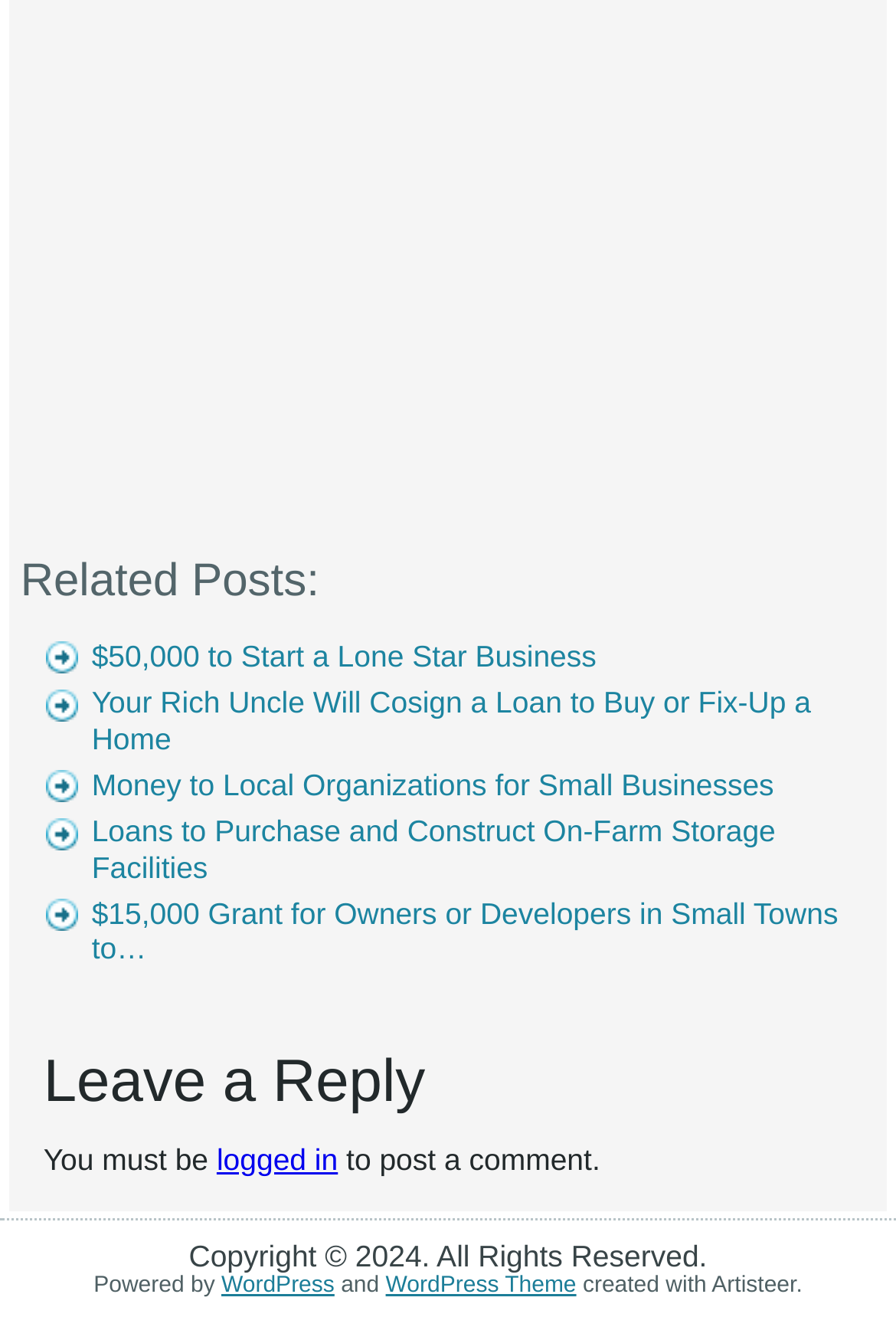What is the platform used to create the webpage?
Answer the question with a single word or phrase, referring to the image.

WordPress